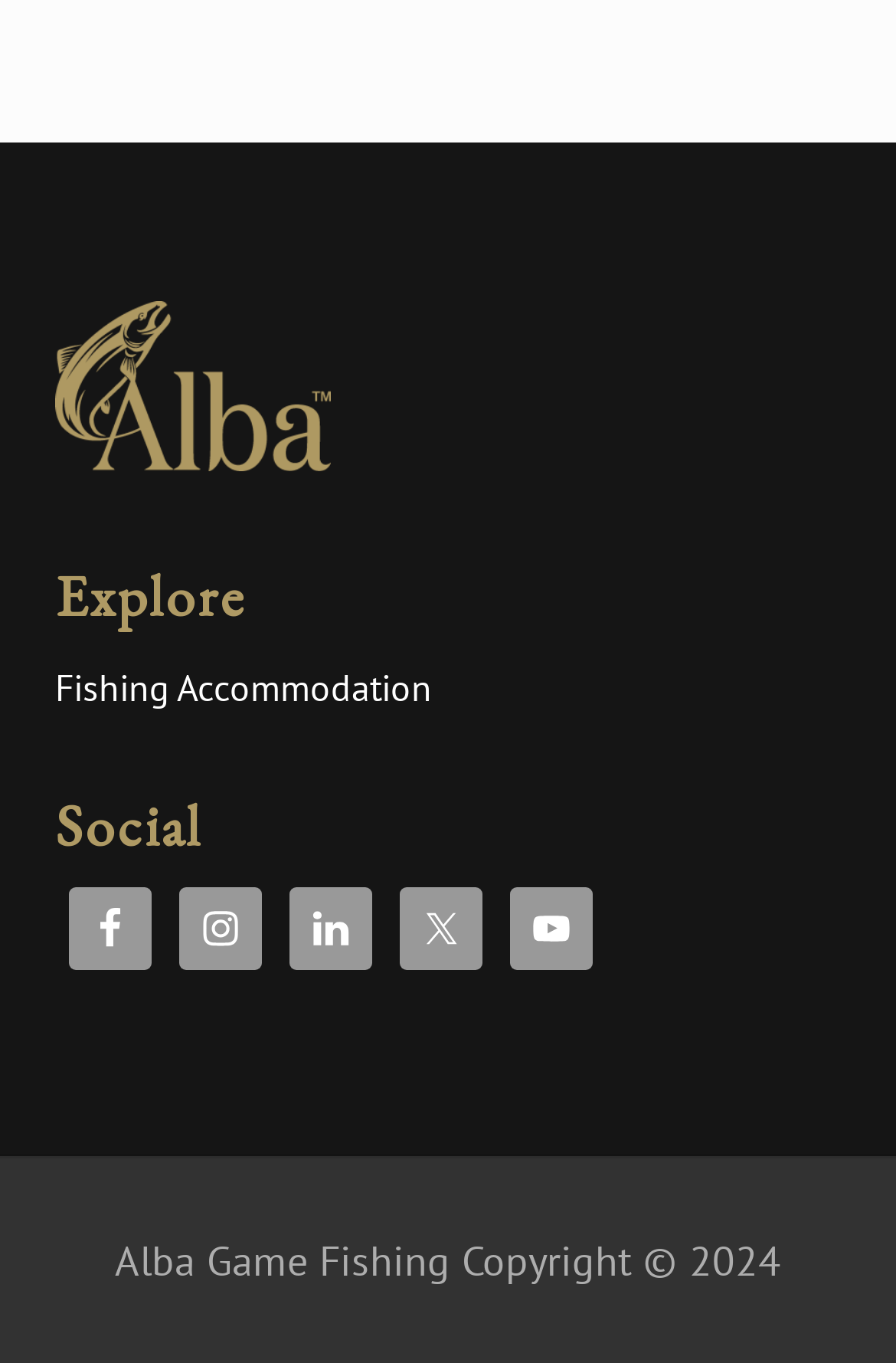Please analyze the image and give a detailed answer to the question:
What is the logo of the website?

The logo of the website is 'Alba Fishing Logo' which is an image element located at the top left of the webpage with bounding box coordinates [0.062, 0.22, 0.369, 0.346].